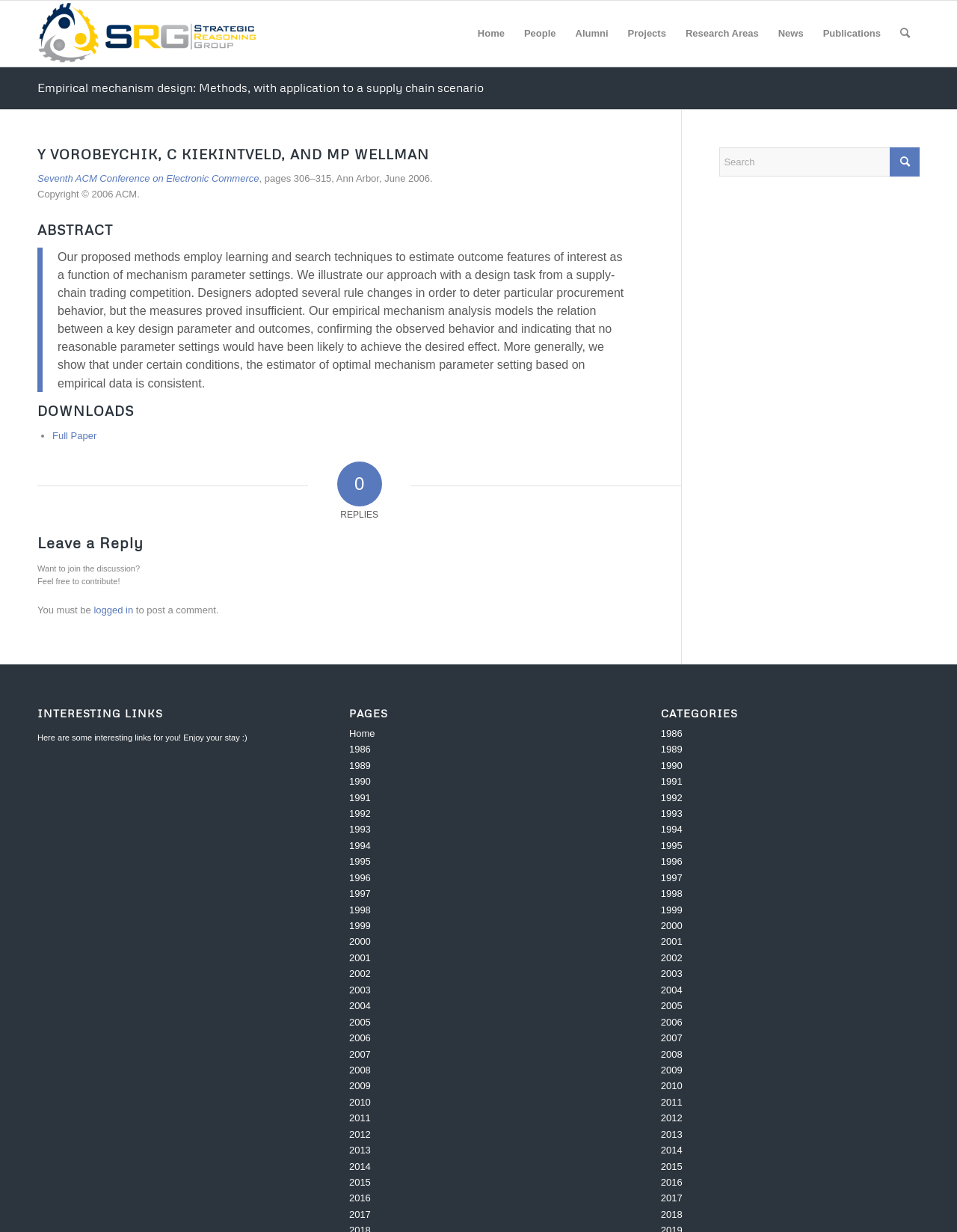Carefully examine the image and provide an in-depth answer to the question: What is the title of the article?

The title of the article can be found in the main content area of the webpage, where it says 'Empirical mechanism design: Methods, with application to a supply chain scenario' in a heading format.